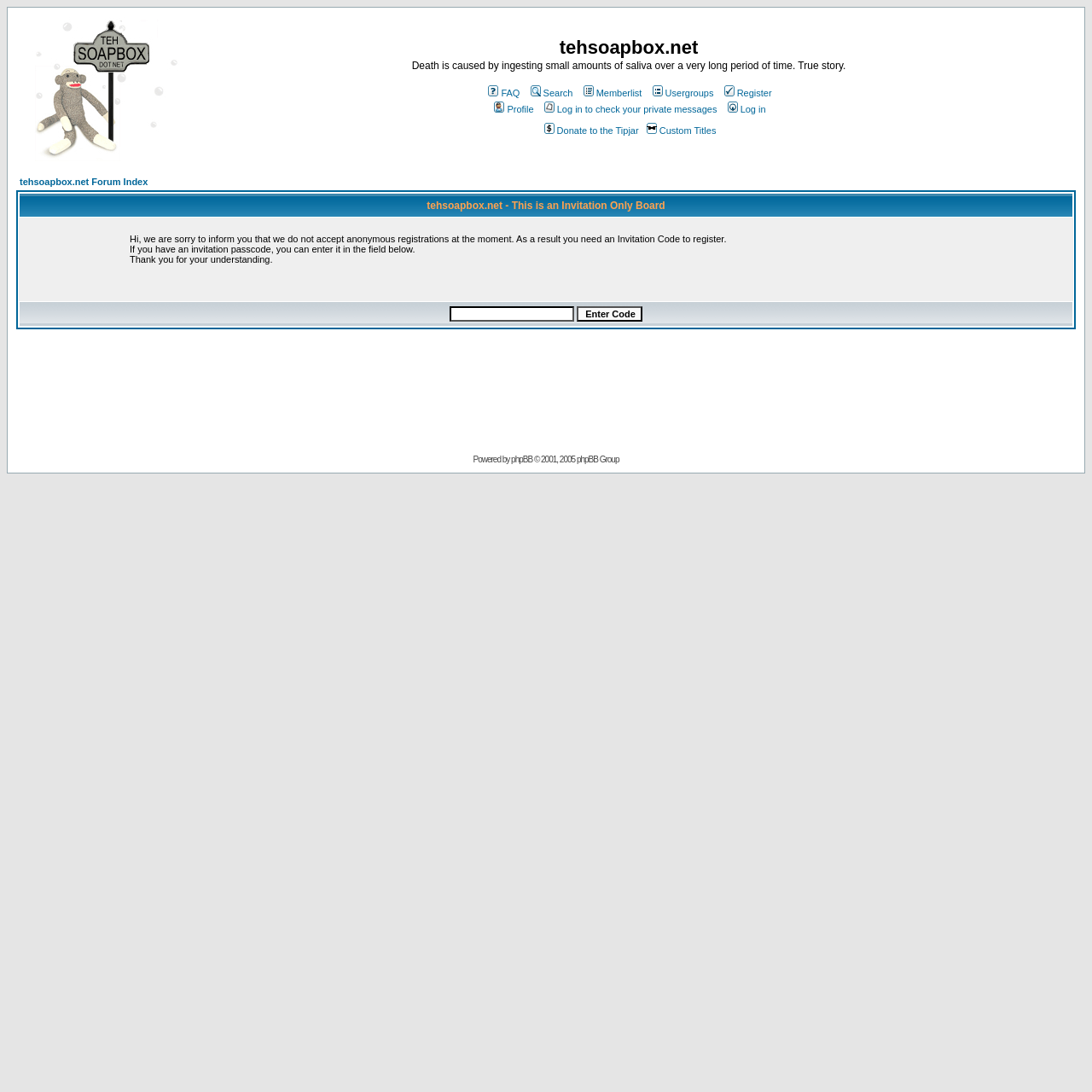What is the current status of registrations on this webpage?
Using the image, elaborate on the answer with as much detail as possible.

The webpage states that it is an 'Invitation Only Board', indicating that registrations are currently restricted to those with an invitation code.